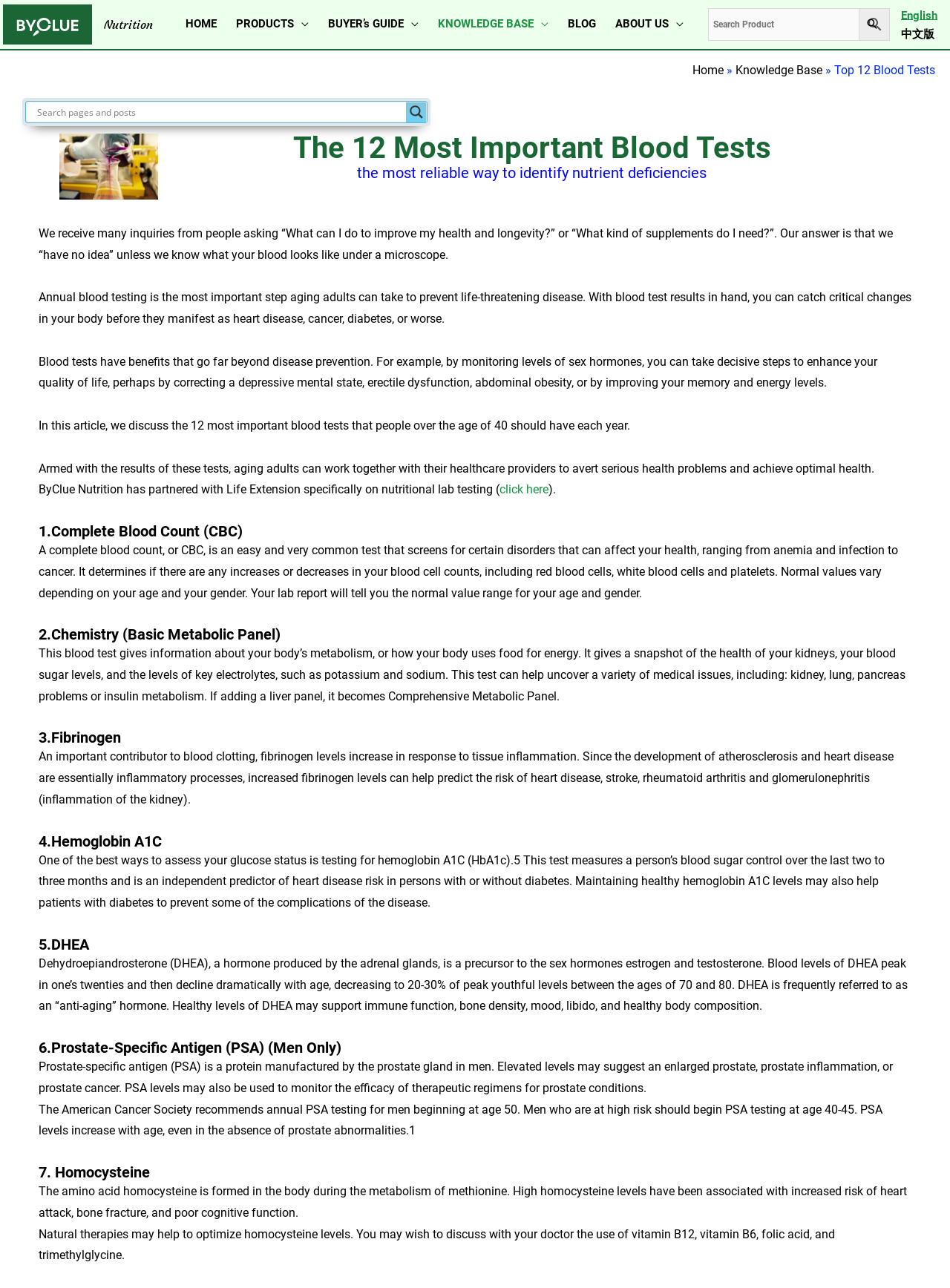Create an elaborate caption for the webpage.

This webpage is about the importance of annual blood testing for aging adults to prevent life-threatening diseases. At the top, there is a navigation bar with links to different sections of the website, including "HOME", "PRODUCTS", "BUYER's GUIDE", "KNOWLEDGE BASE", "BLOG", and "ABOUT US". On the top right, there is a search bar with a magnifying glass icon.

Below the navigation bar, there is a heading that reads "Top 12 Blood Tests" and a brief introduction to the importance of blood testing. The introduction is followed by a series of sections, each describing a specific blood test, including Complete Blood Count (CBC), Chemistry (Basic Metabolic Panel), Fibrinogen, Hemoglobin A1C, DHEA, Prostate-Specific Antigen (PSA) for men, and Homocysteine.

Each section has a heading with the name of the blood test, followed by a brief description of what the test measures and its importance. The descriptions are written in a formal and informative tone, with some sections including additional information about the benefits of maintaining healthy levels of certain hormones or nutrients.

On the right side of the page, there is a sidebar with an image of a lab testing nutrition and a search input field. At the bottom of the page, there is a footer with links to other sections of the website and a copyright notice.

Overall, the webpage is well-organized and easy to navigate, with clear headings and concise descriptions of each blood test. The tone is informative and professional, suggesting that the webpage is intended for individuals interested in learning more about blood testing and its importance for maintaining good health.